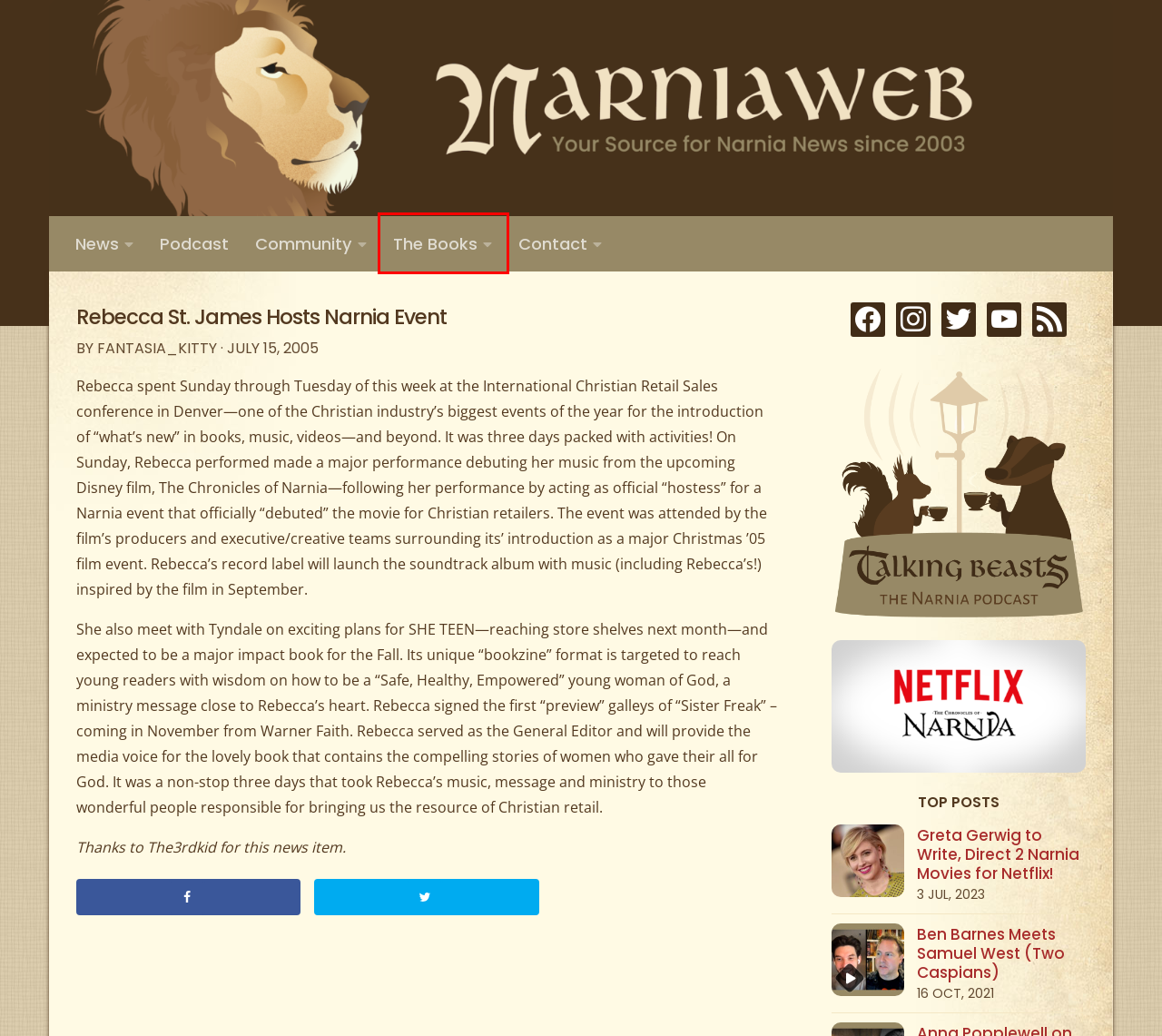Analyze the screenshot of a webpage featuring a red rectangle around an element. Pick the description that best fits the new webpage after interacting with the element inside the red bounding box. Here are the candidates:
A. fantasia_kitty, Author at NarniaWeb | Netflix's Narnia Movies
B. The Narnia Books - NarniaWeb | Netflix's Narnia Movies
C. Contact NarniaWeb - NarniaWeb | Netflix's Narnia Movies
D. RSS News Feeds - NarniaWeb | Netflix's Narnia Movies
E. Talking Beasts: The Narnia Podcast Archives - NarniaWeb | Netflix's Narnia Movies
F. NarniaWeb
G. All Headlines Archives - NarniaWeb | Netflix's Narnia Movies
H. Ben Barnes Meets Samuel West (Two Caspians) - NarniaWeb | Netflix's Narnia Movies

B